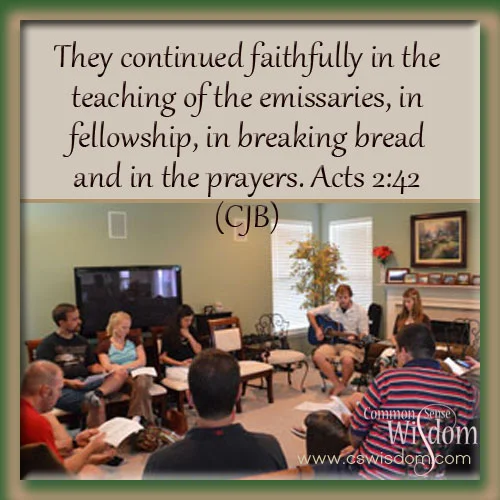Respond to the question below with a concise word or phrase:
What is the source of the image?

Common Sense Wisdom